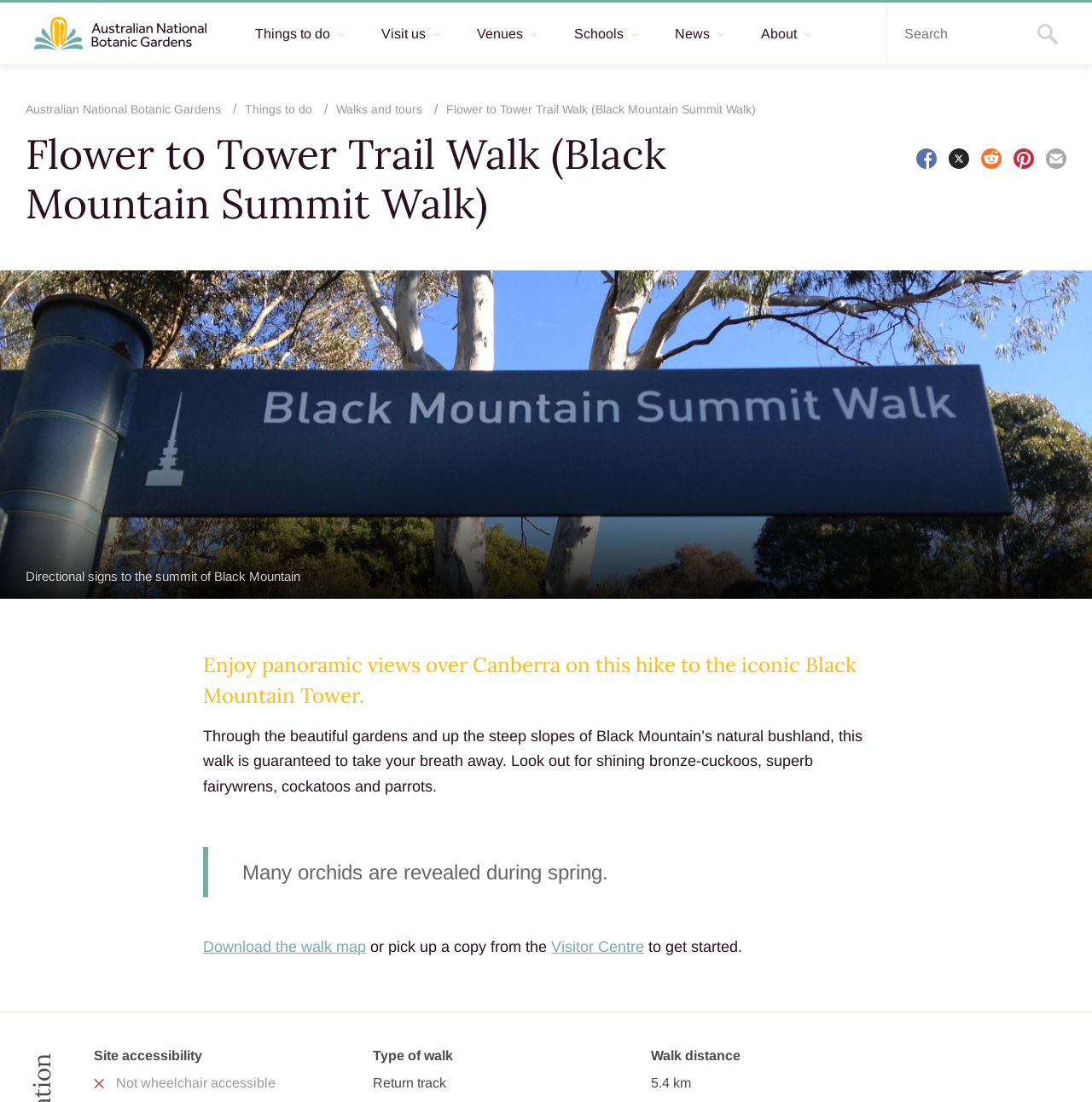Given the description of a UI element: "Things to do", identify the bounding box coordinates of the matching element in the webpage screenshot.

[0.218, 0.002, 0.334, 0.059]